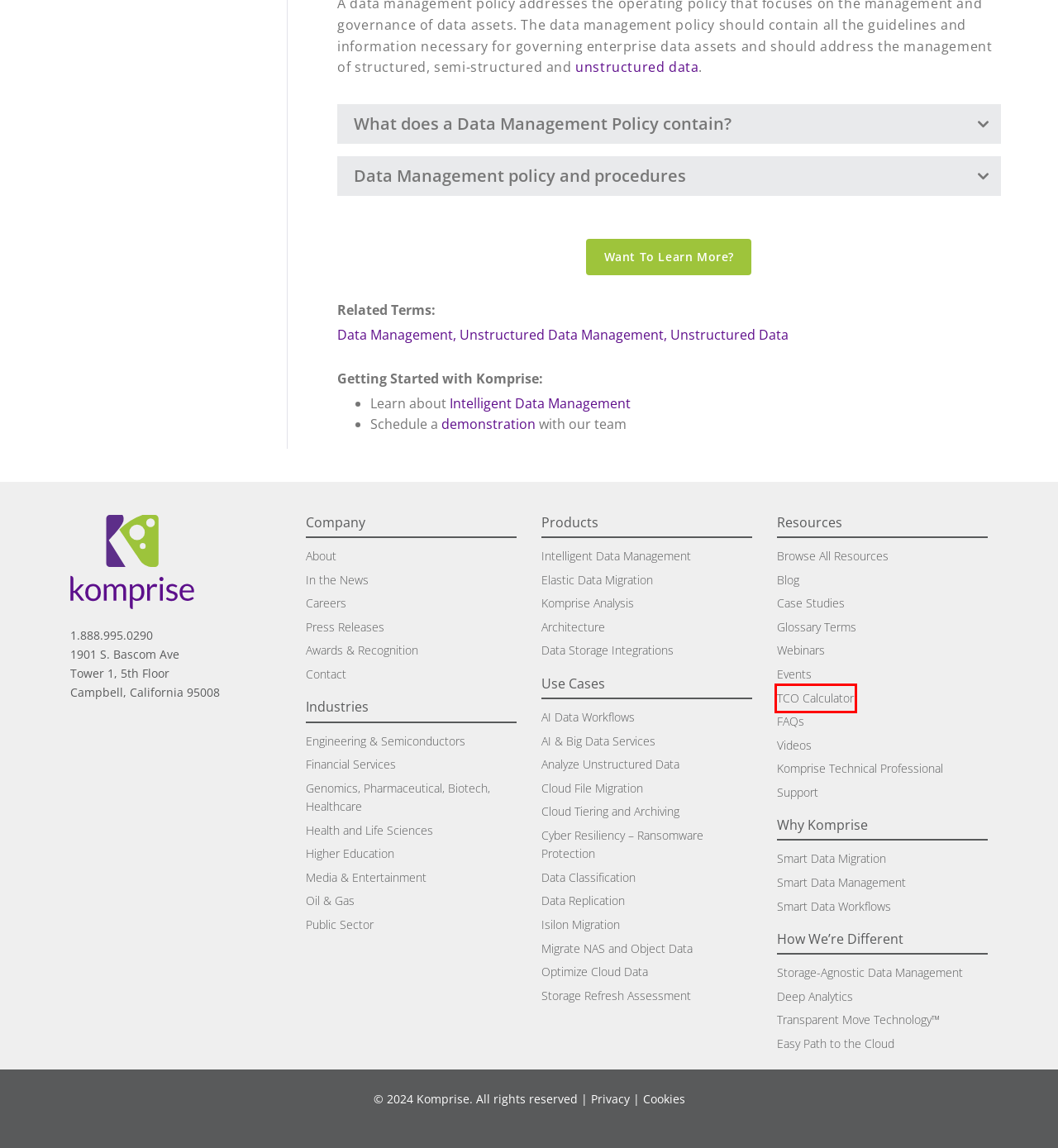Examine the screenshot of a webpage with a red bounding box around a specific UI element. Identify which webpage description best matches the new webpage that appears after clicking the element in the red bounding box. Here are the candidates:
A. Why Komprise? Intelligent Data Management for Unstructured Data
B. Privacy Policy – Komprise
C. Intelligent Data Management for Unstructured Data | Komprise
D. Unstructured Data Management TCO Calculator | Komprise
E. About Us – Komprise Leadership, Goals & Investors
F. Komprise Analysis | See Across Data Storage and Save
G. Managing Data in the Media & Entertainment Industries – Komprise
H. What Is Data Management? Data Management Definition – Komprise

D